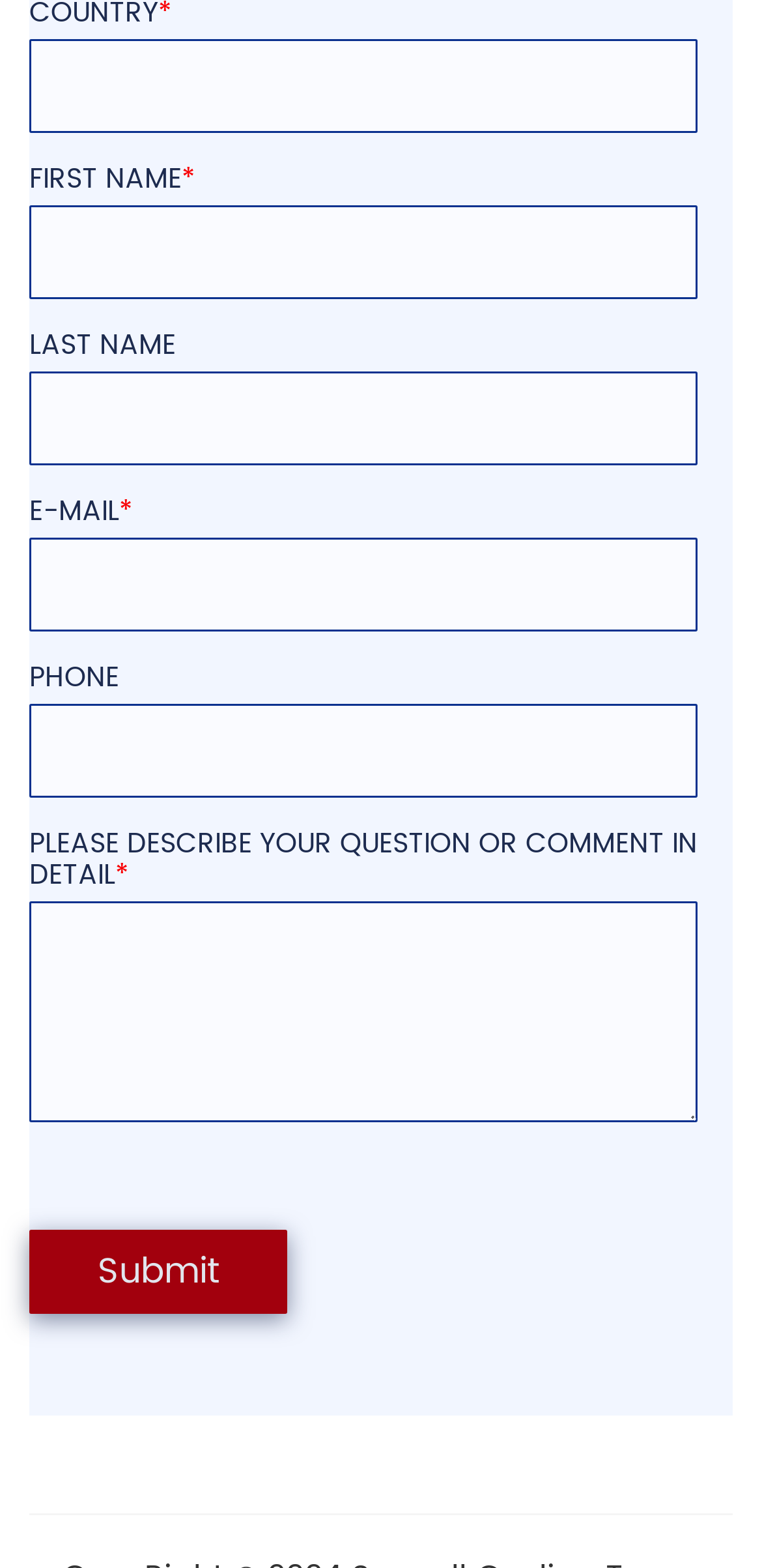How many input fields are required?
Using the screenshot, give a one-word or short phrase answer.

4